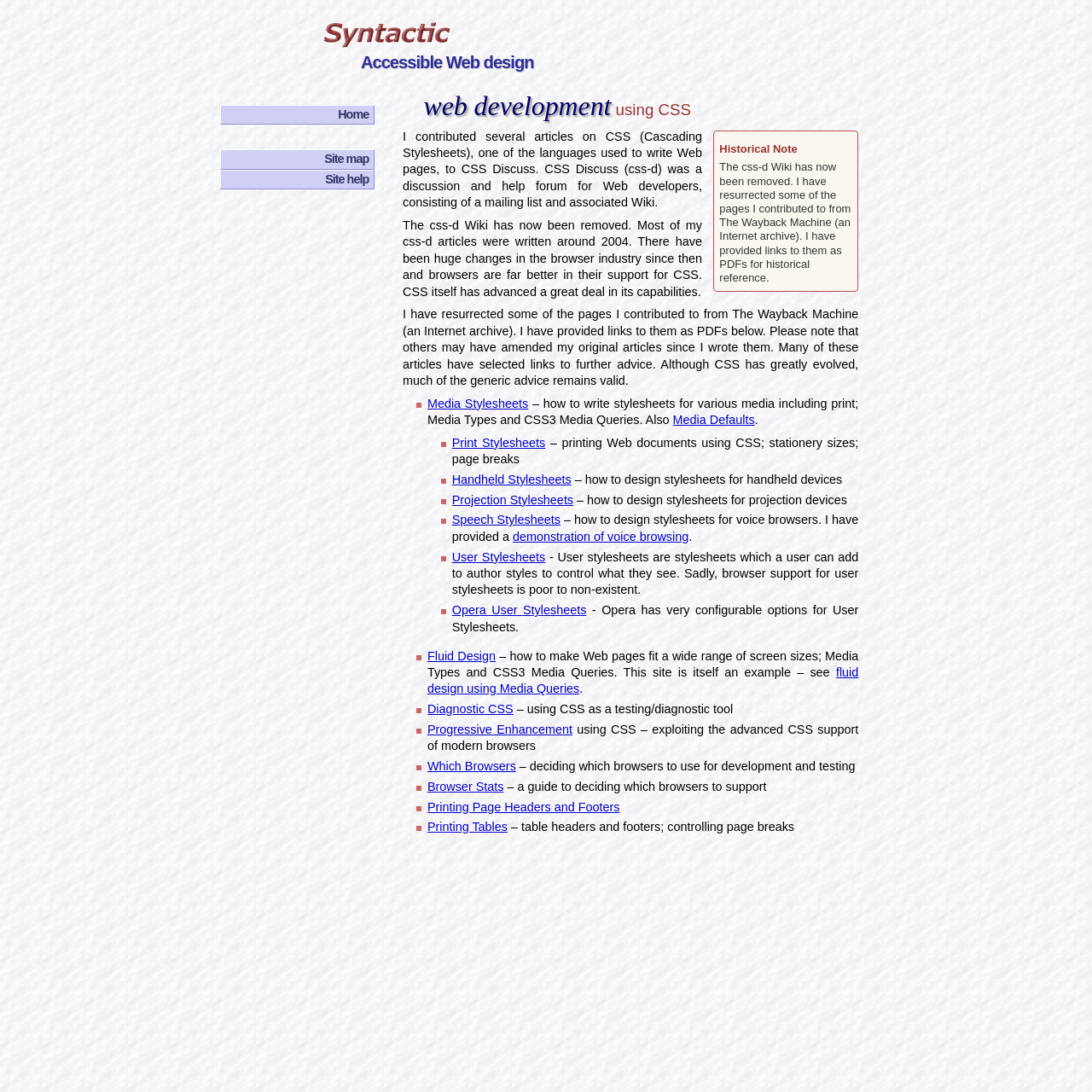Please identify the bounding box coordinates of the element I need to click to follow this instruction: "Click on the 'Media Stylesheets' link".

[0.391, 0.363, 0.484, 0.376]